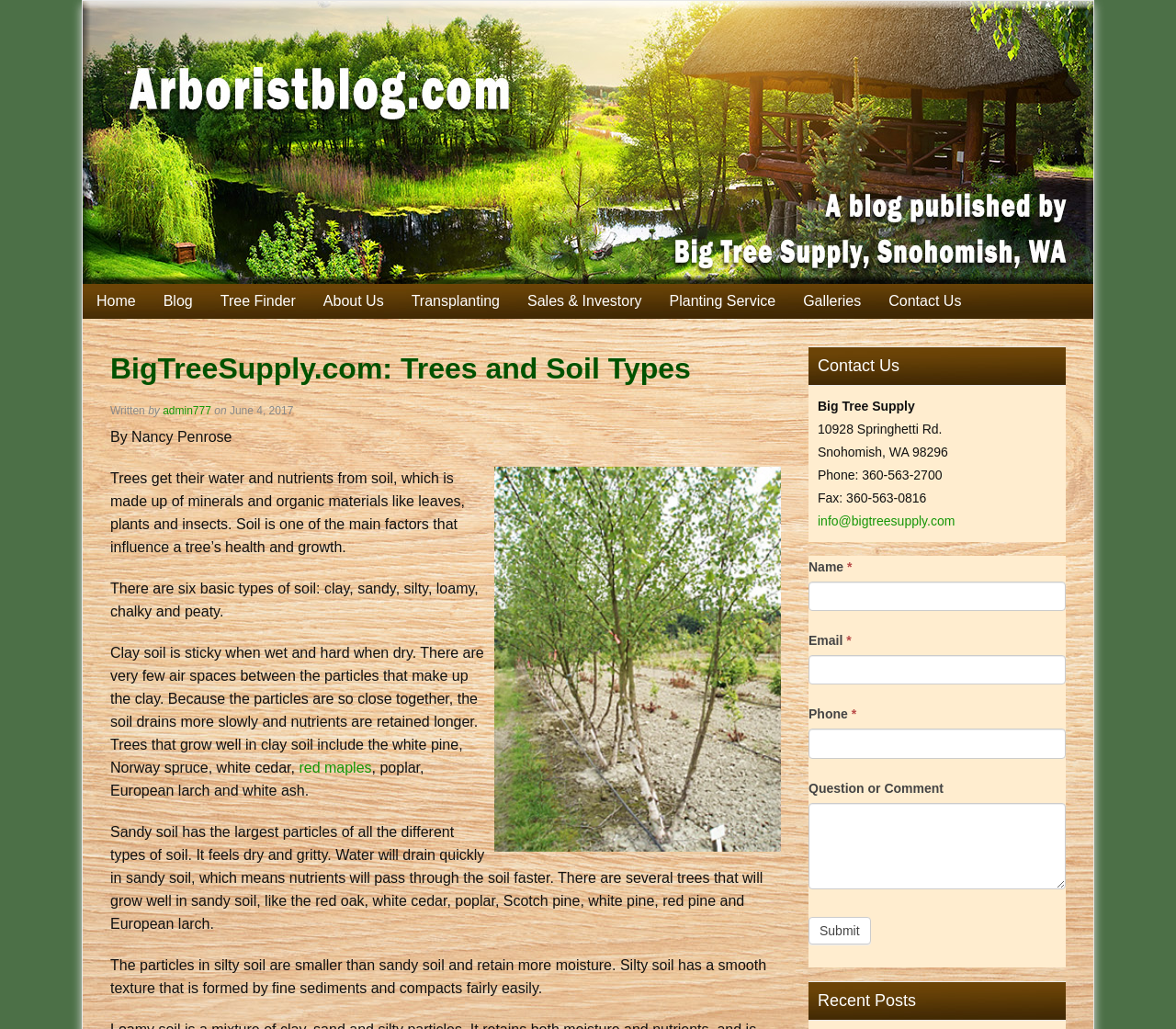Could you highlight the region that needs to be clicked to execute the instruction: "Click the 'Home' link"?

[0.07, 0.276, 0.127, 0.31]